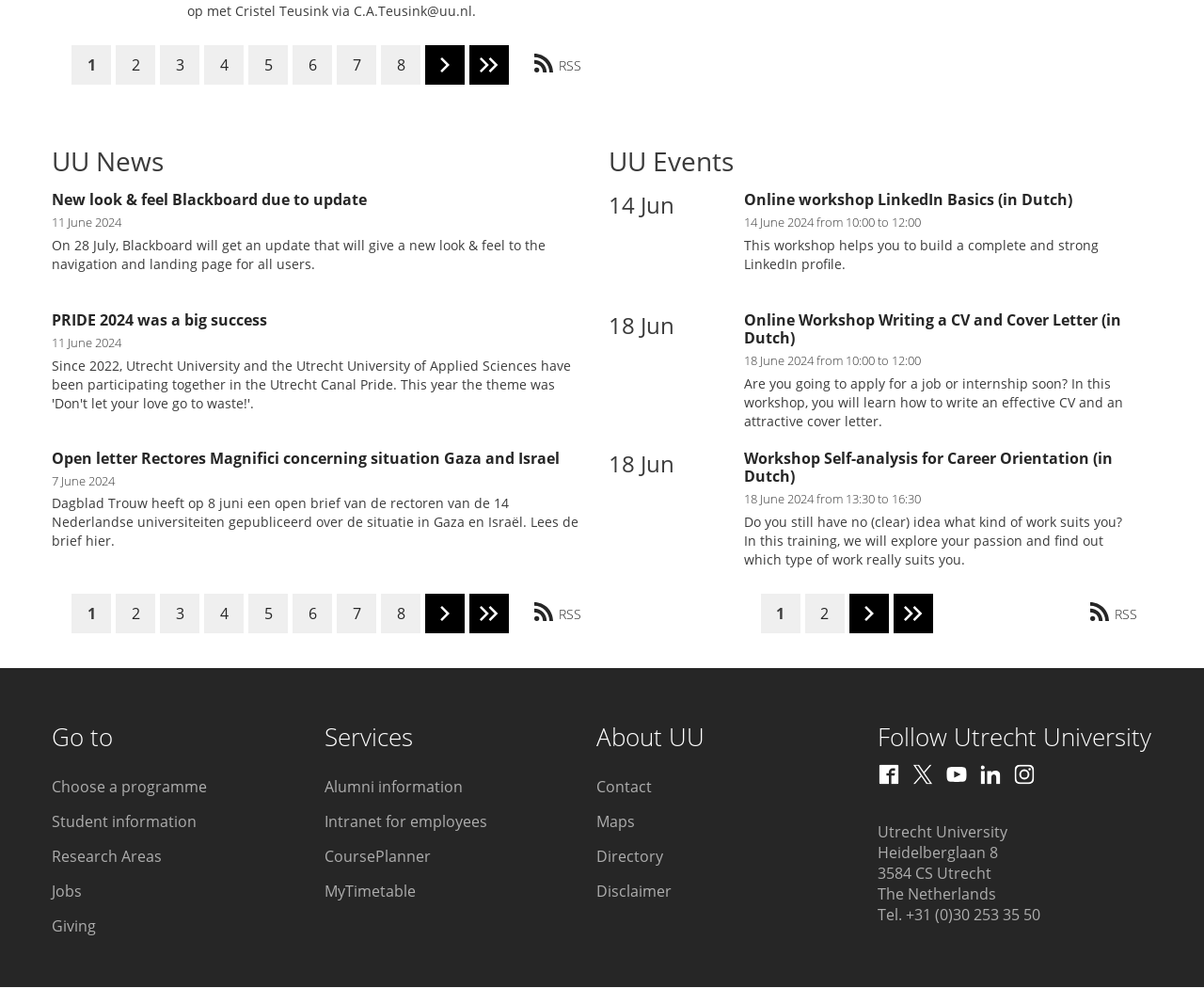Answer the following inquiry with a single word or phrase:
What is the title of the first news article?

New look & feel Blackboard due to update